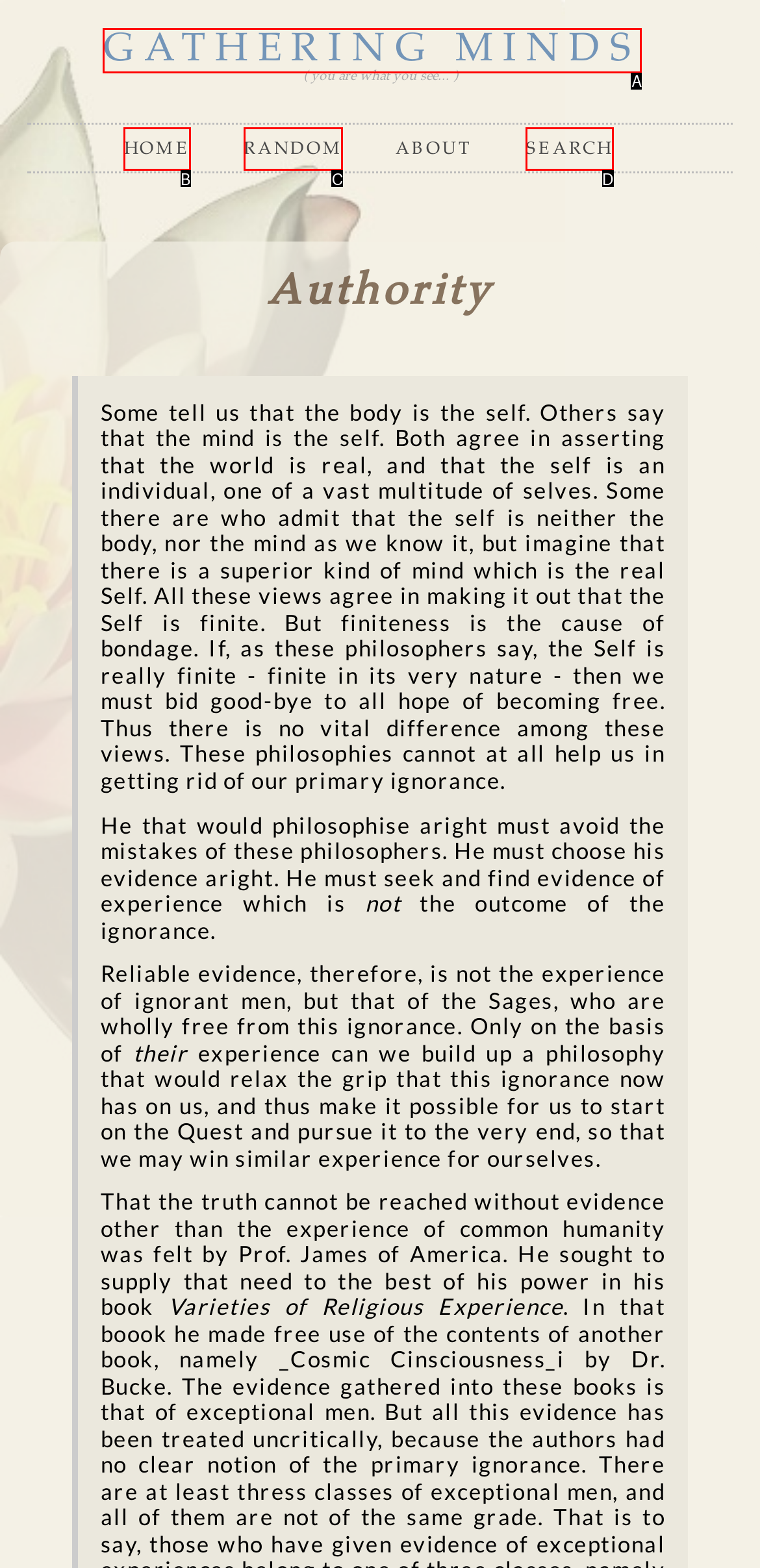Select the letter of the UI element that best matches: GATHERING MINDS
Answer with the letter of the correct option directly.

A